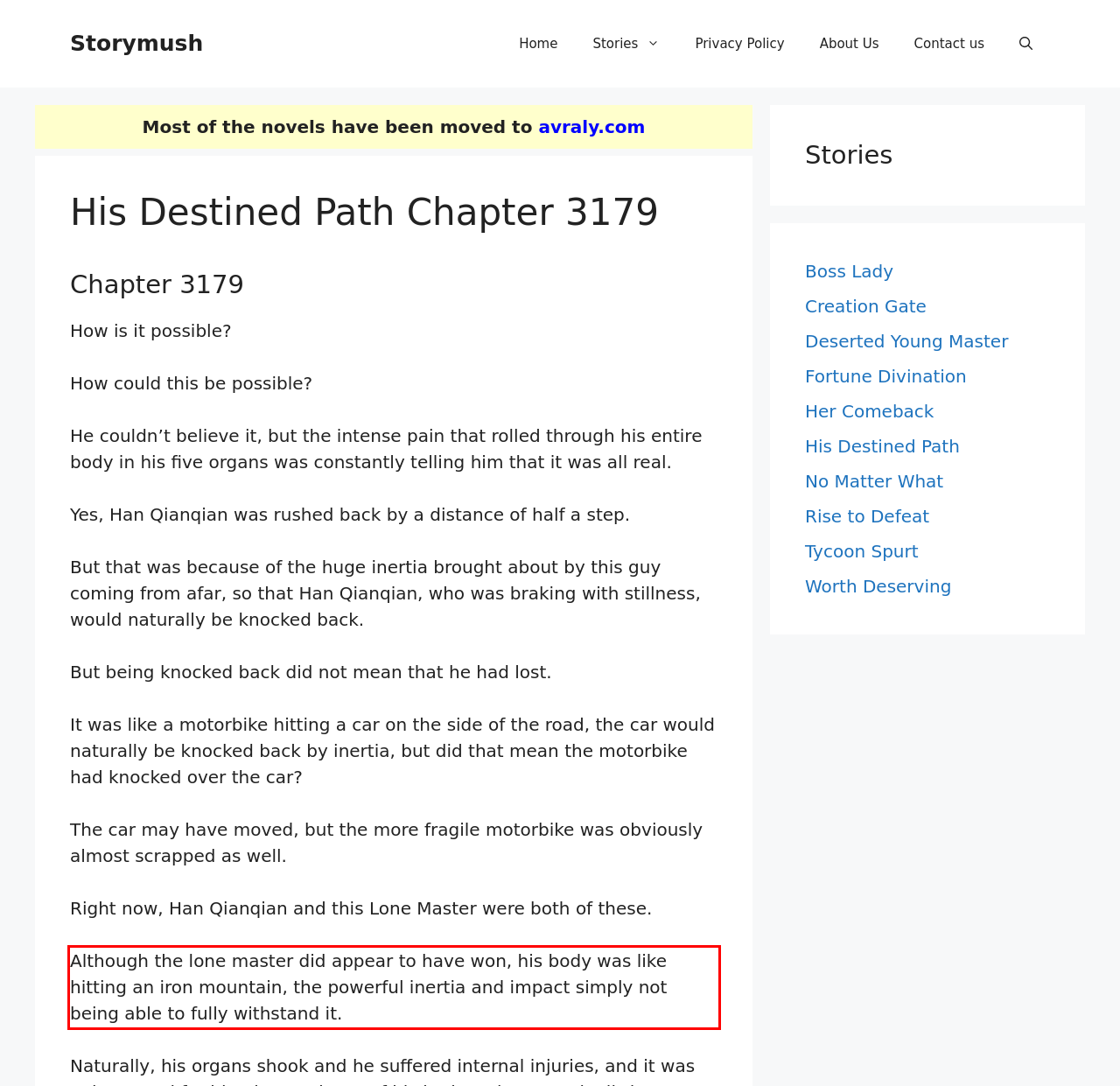You are given a screenshot of a webpage with a UI element highlighted by a red bounding box. Please perform OCR on the text content within this red bounding box.

Although the lone master did appear to have won, his body was like hitting an iron mountain, the powerful inertia and impact simply not being able to fully withstand it.